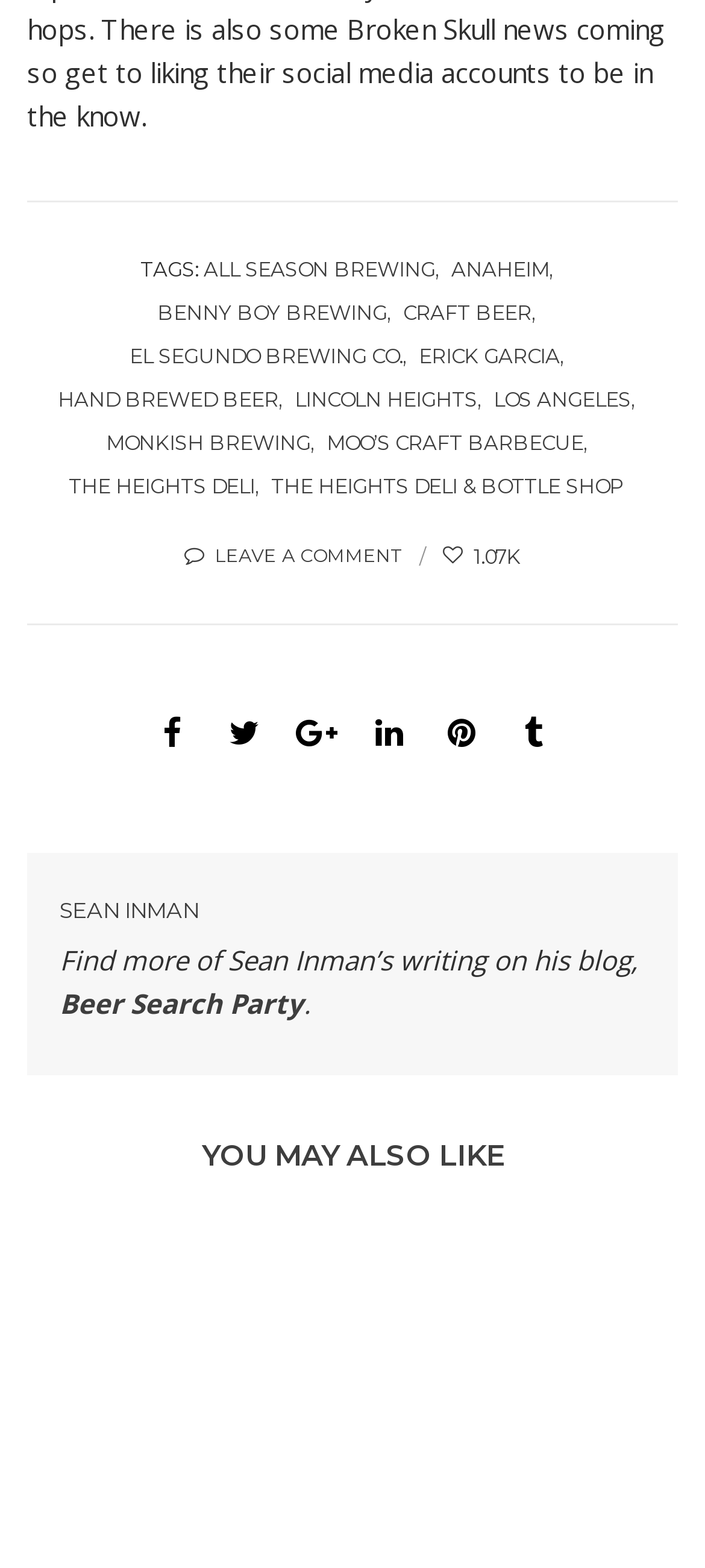Find the bounding box of the UI element described as: "title="New%20L.A.%20Beer%20News%2C%20Restaurants%20with%20Taps%20%2B%20Postcards"". The bounding box coordinates should be given as four float values between 0 and 1, i.e., [left, top, right, bottom].

[0.397, 0.445, 0.5, 0.491]